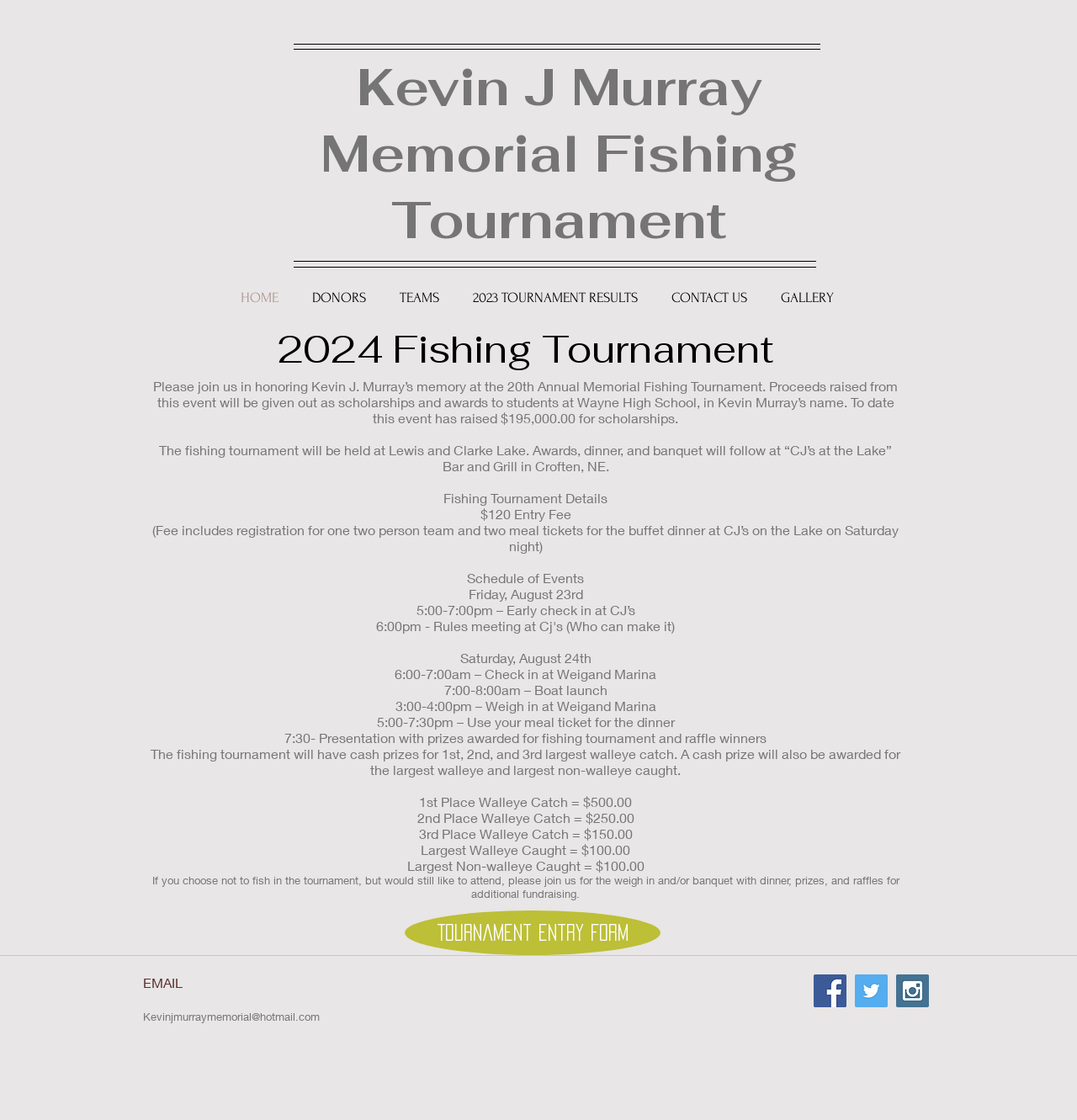Locate the bounding box coordinates of the element to click to perform the following action: 'Click on the HOME link'. The coordinates should be given as four float values between 0 and 1, in the form of [left, top, right, bottom].

[0.207, 0.249, 0.274, 0.282]